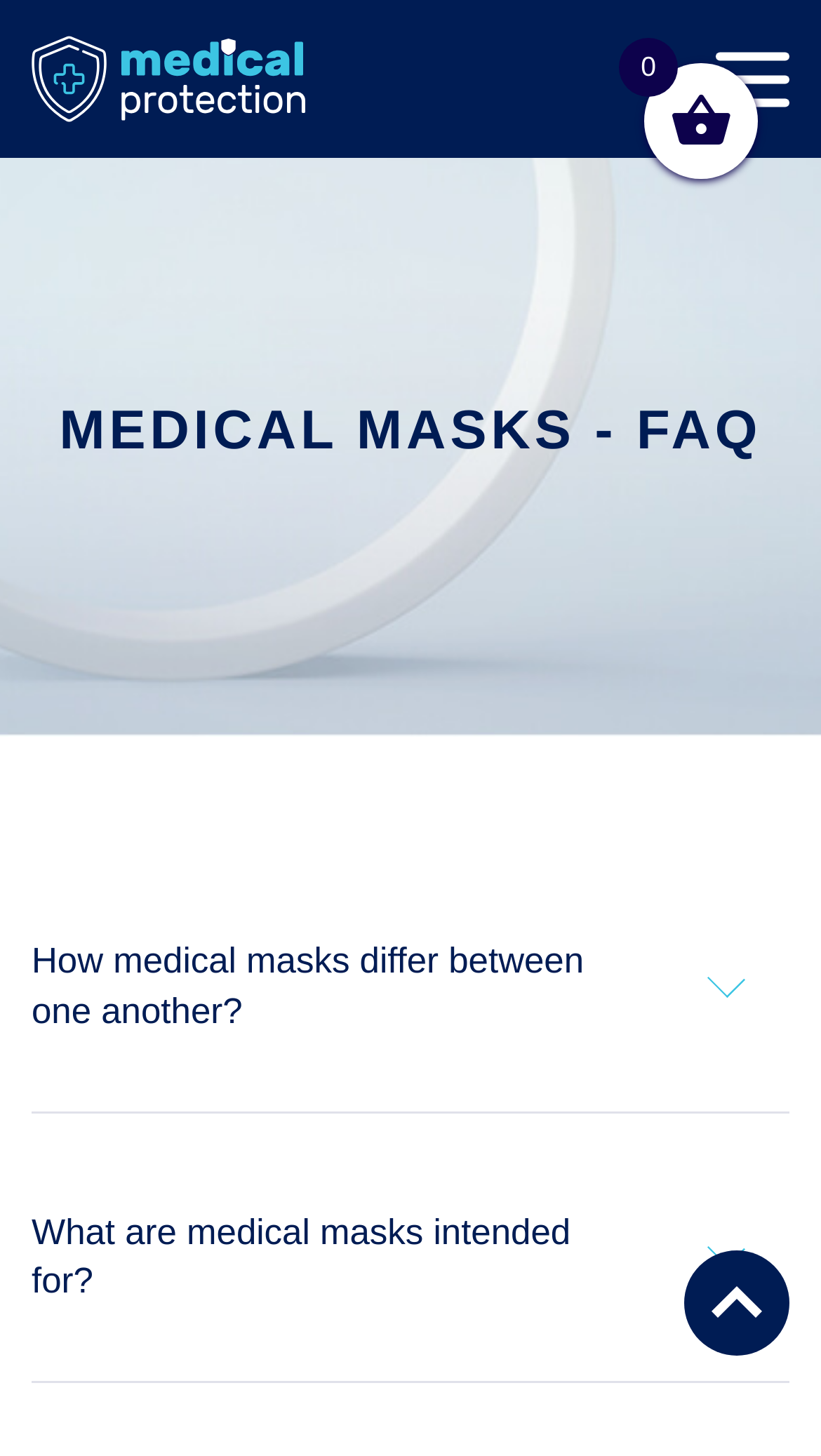What is the main topic of this FAQ page?
Using the information from the image, provide a comprehensive answer to the question.

Based on the heading 'MEDICAL MASKS - FAQ' and the questions listed on the page, it is clear that the main topic of this FAQ page is medical masks.